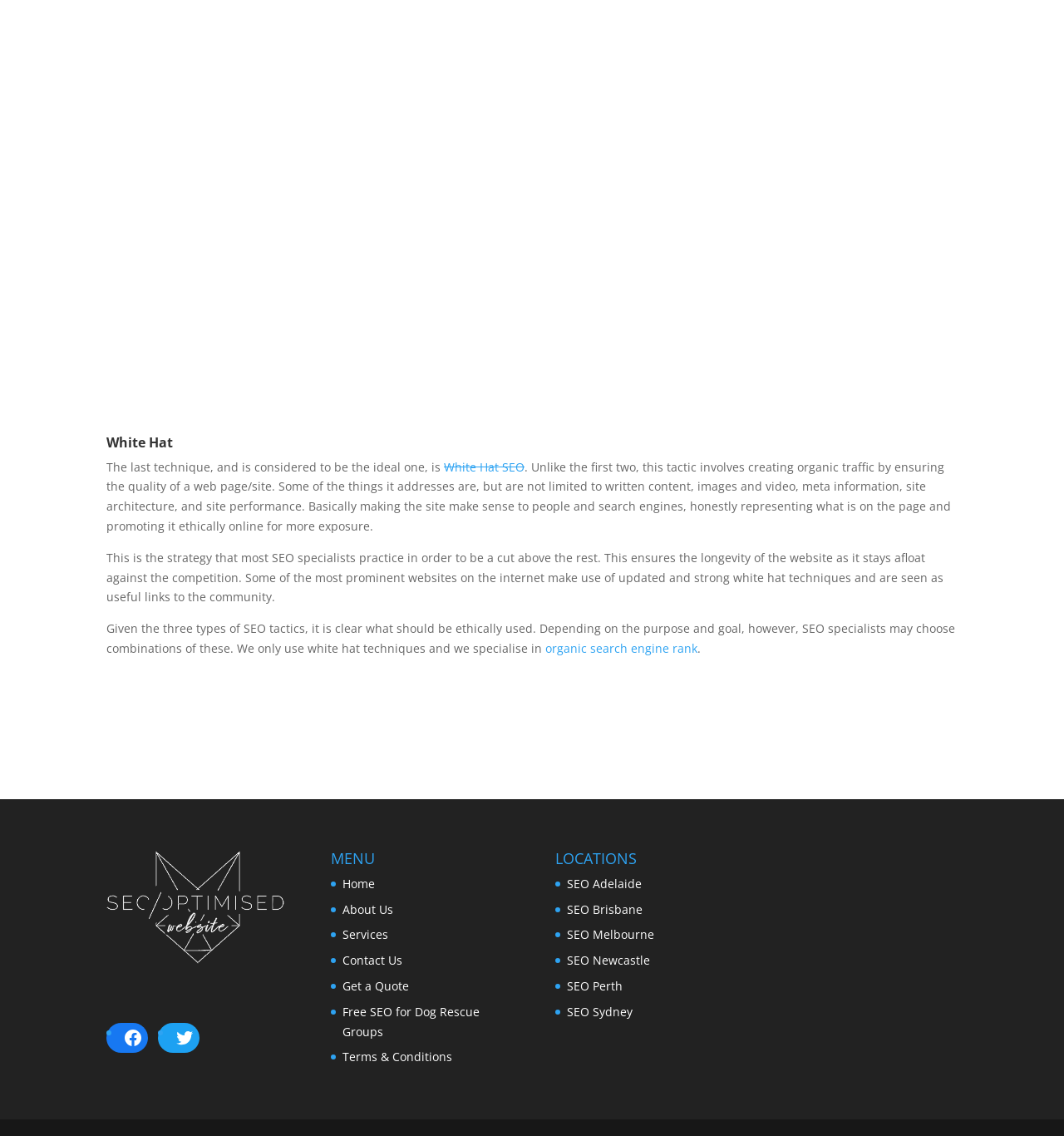Show the bounding box coordinates of the region that should be clicked to follow the instruction: "Learn about SEO Adelaide."

[0.533, 0.771, 0.603, 0.785]